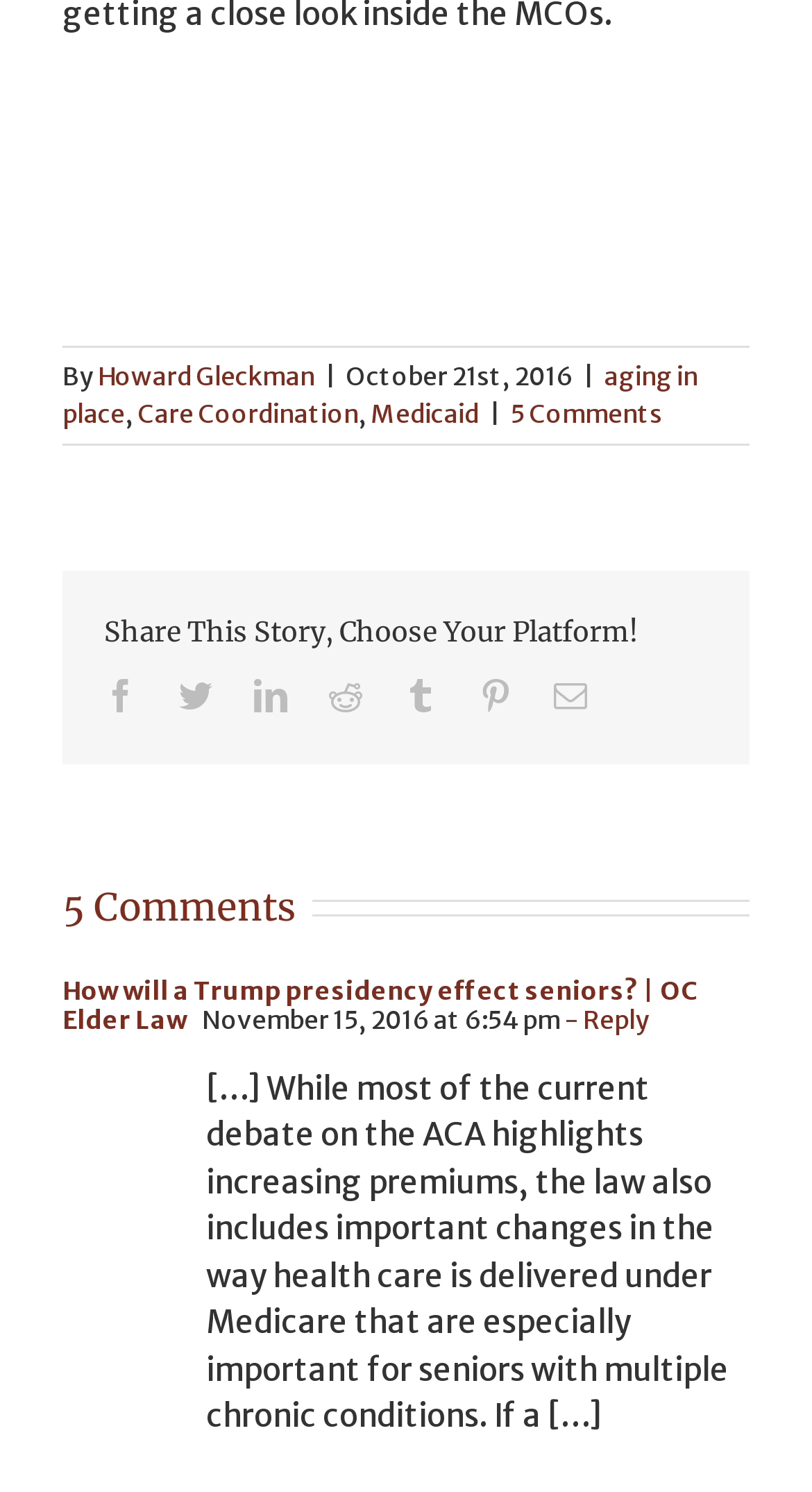Give a concise answer using only one word or phrase for this question:
How many comments are there on the article?

5 Comments